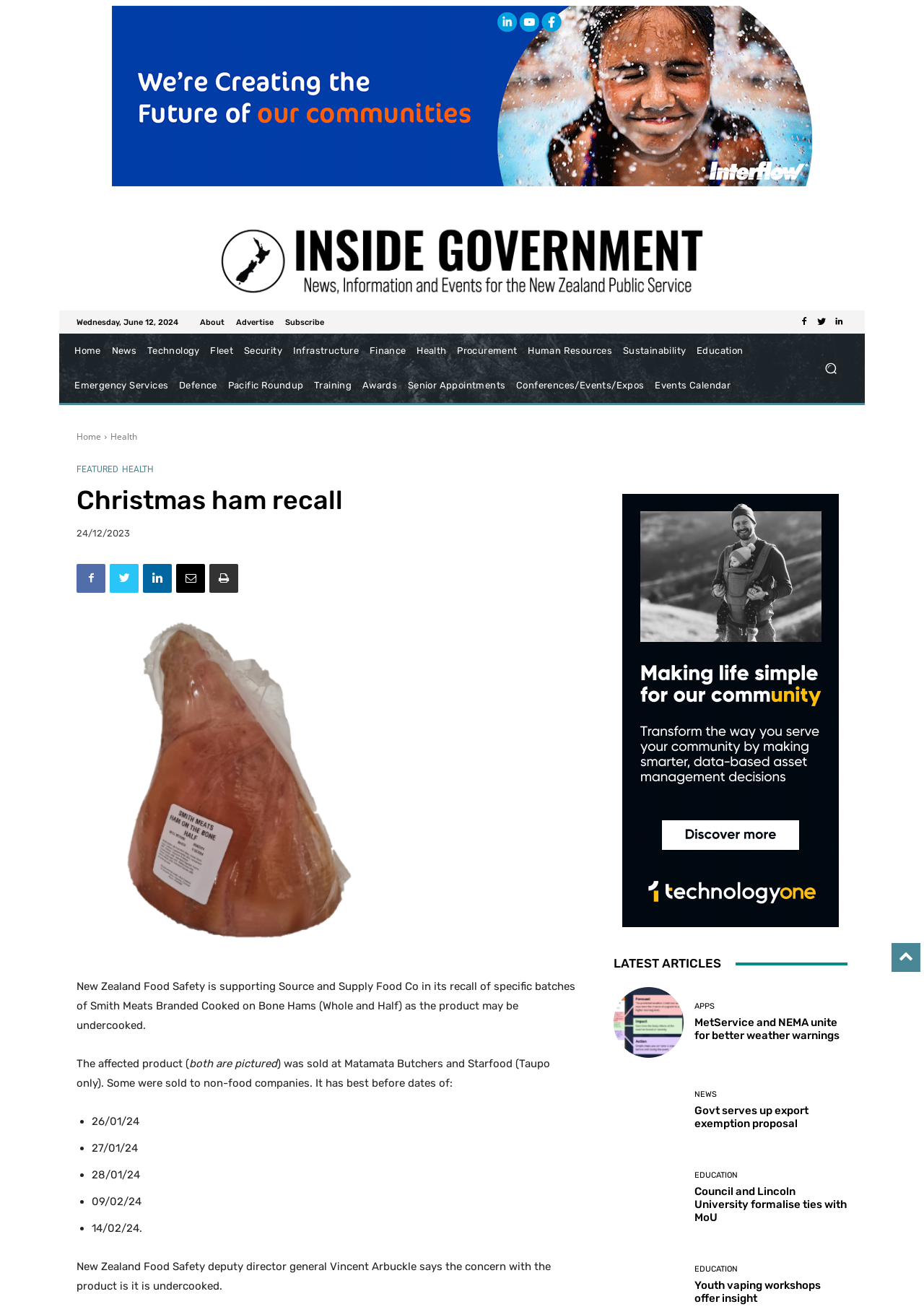What is the name of the company recalling the product?
Based on the visual, give a brief answer using one word or a short phrase.

Source and Supply Food Co